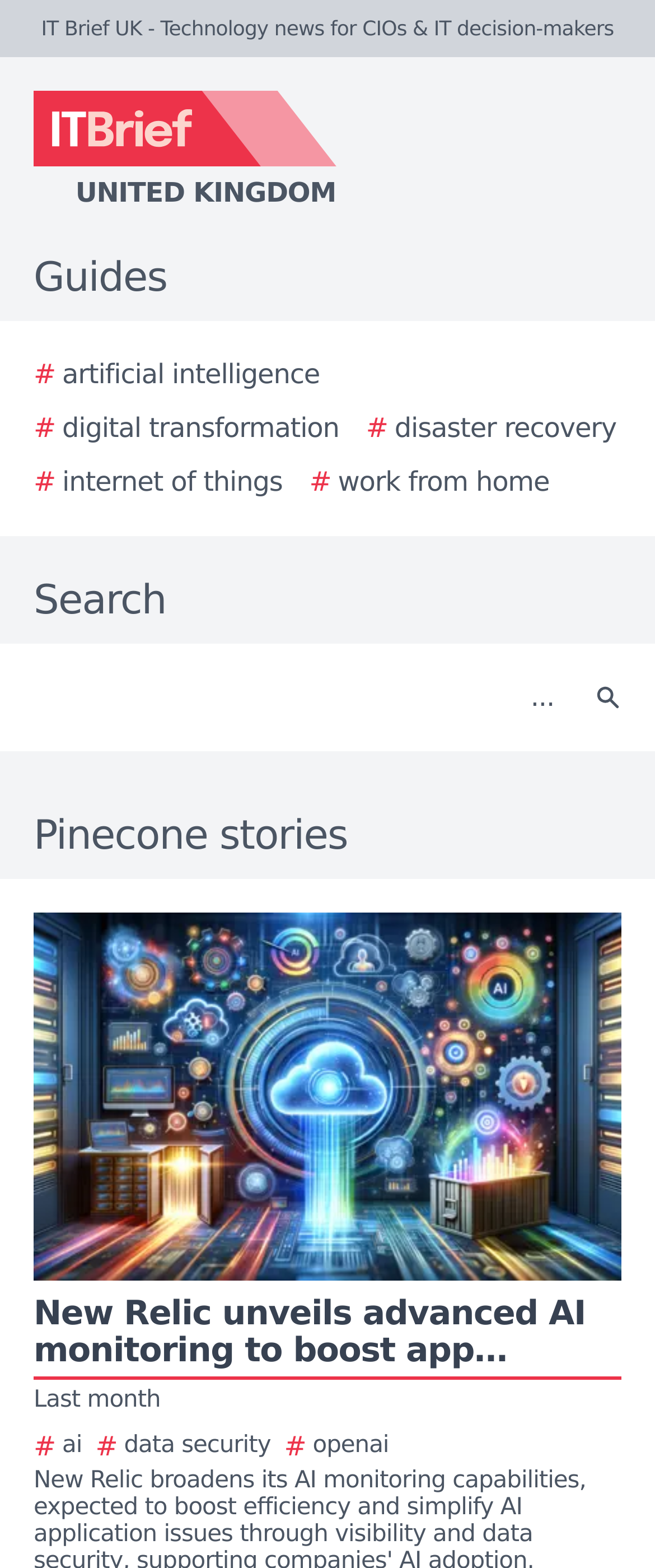Provide the bounding box coordinates of the HTML element described by the text: "Personal Financial Planning". The coordinates should be in the format [left, top, right, bottom] with values between 0 and 1.

None